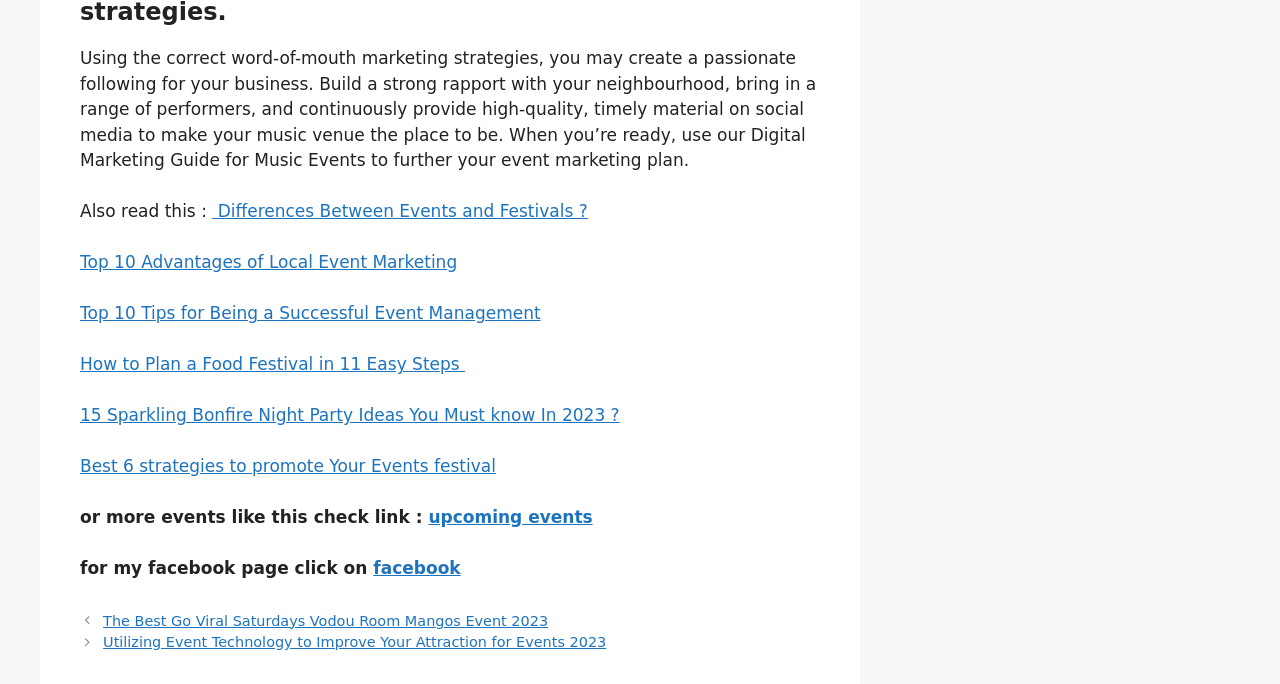Highlight the bounding box coordinates of the region I should click on to meet the following instruction: "Check top 10 advantages of local event marketing".

[0.062, 0.369, 0.357, 0.398]